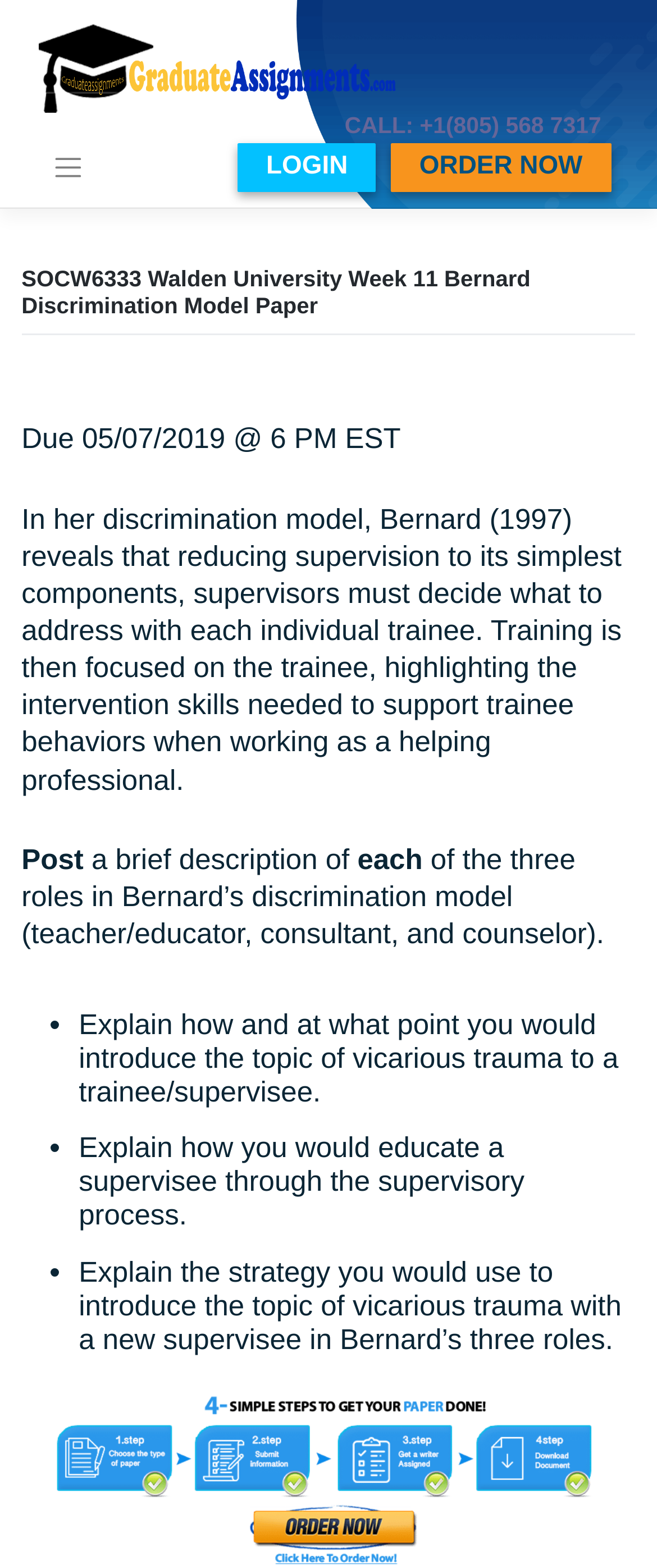Using the format (top-left x, top-left y, bottom-right x, bottom-right y), provide the bounding box coordinates for the described UI element. All values should be floating point numbers between 0 and 1: alt="graduateassignment"

[0.069, 0.04, 0.71, 0.059]